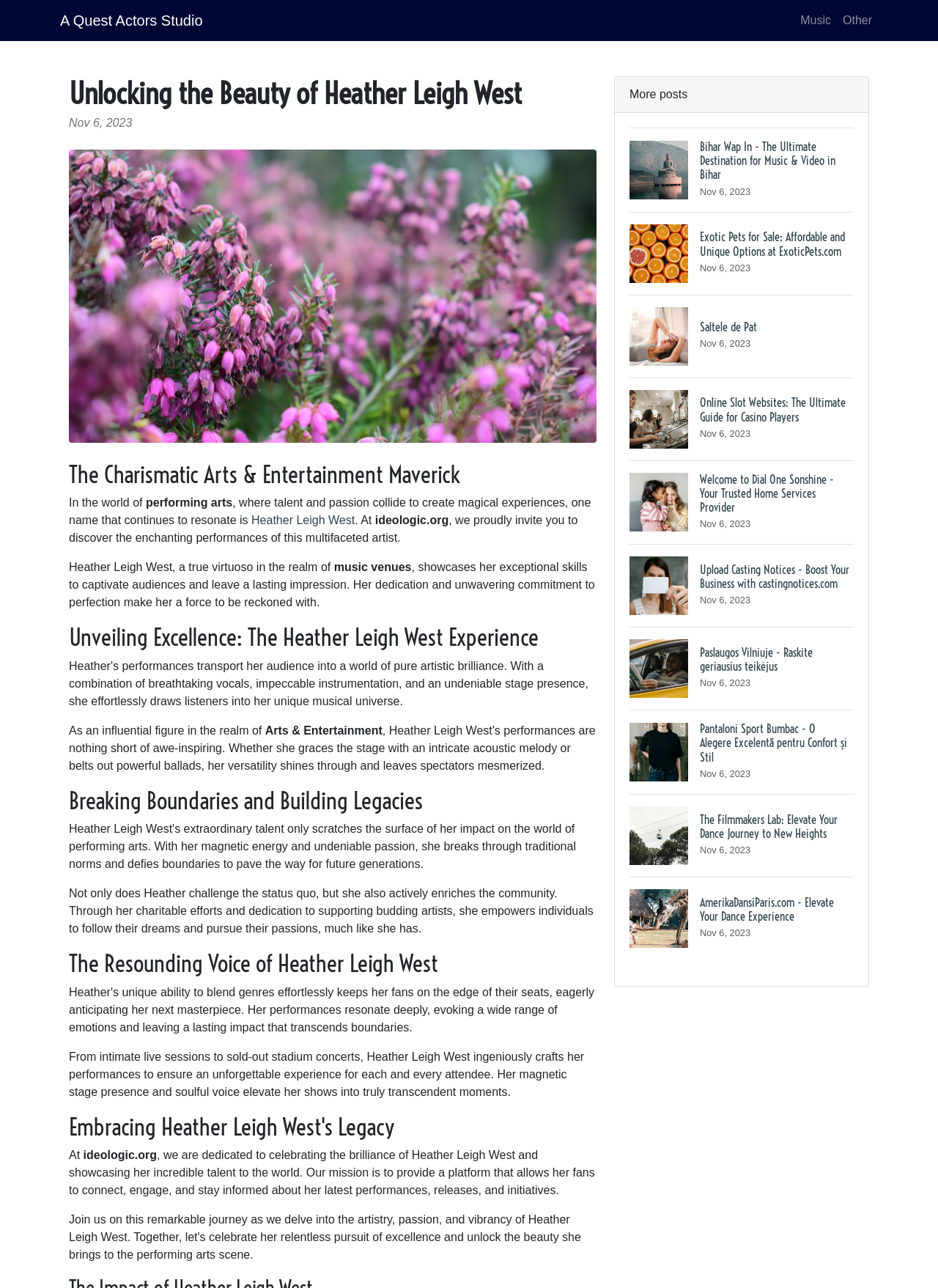Specify the bounding box coordinates of the area to click in order to execute this command: 'Explore music venues'. The coordinates should consist of four float numbers ranging from 0 to 1, and should be formatted as [left, top, right, bottom].

[0.356, 0.436, 0.439, 0.445]